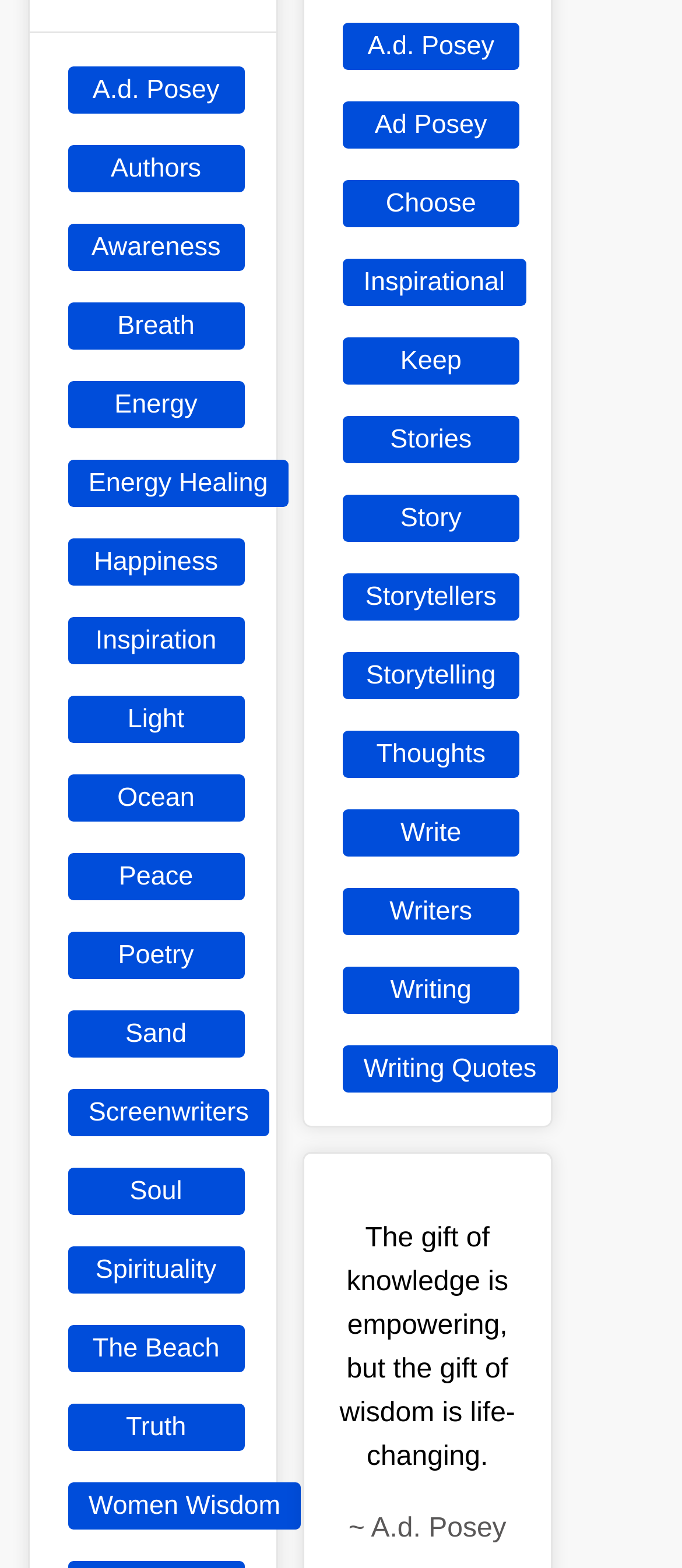Please determine the bounding box coordinates of the element's region to click for the following instruction: "Click on the 'A.d. Posey' link".

[0.099, 0.042, 0.358, 0.072]